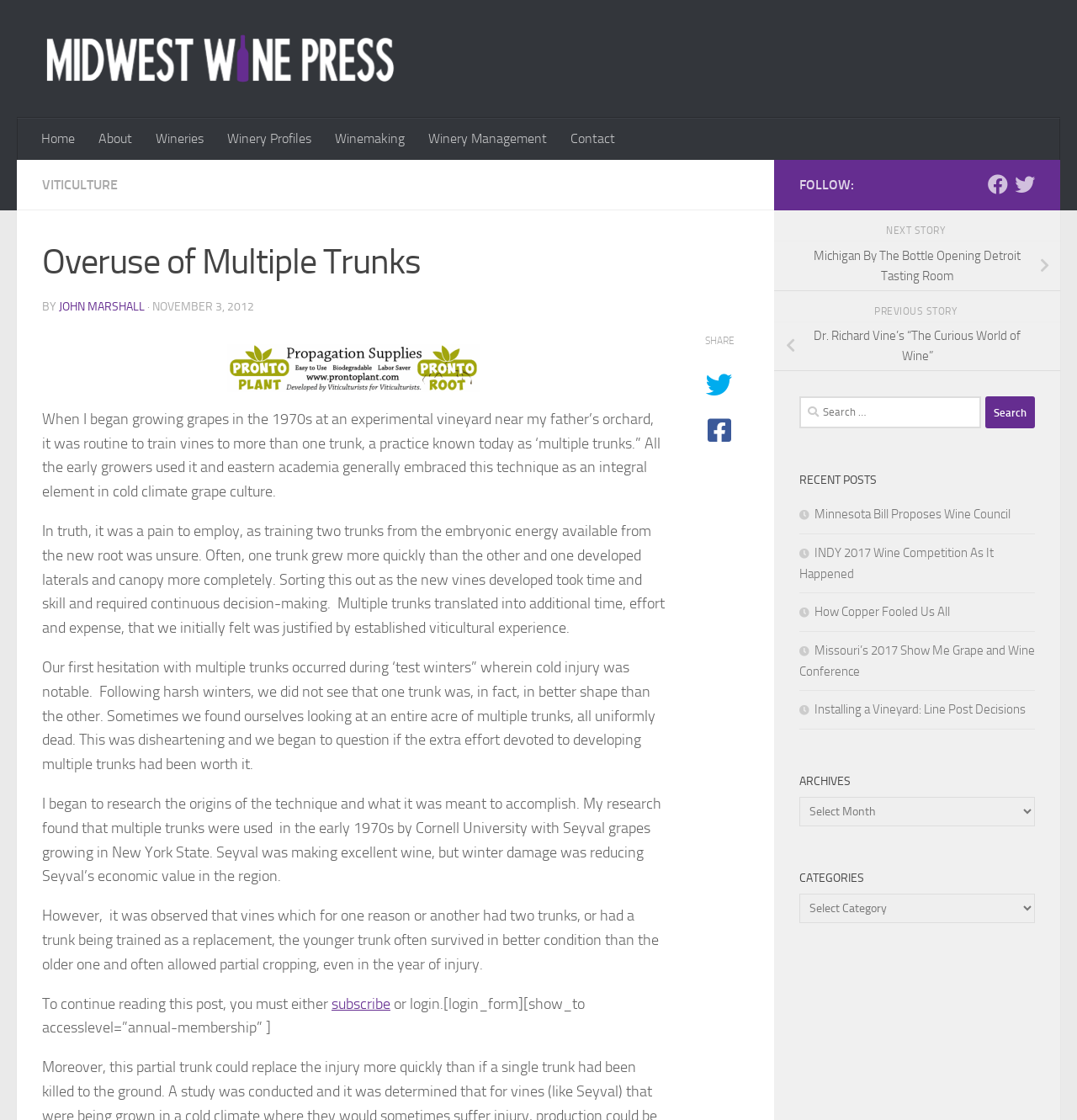Give a detailed account of the webpage's layout and content.

The webpage is about Midwest Wine Press, a website focused on wine-related topics. At the top, there is a navigation menu with links to "Home", "About", "Wineries", "Winery Profiles", "Winemaking", "Winery Management", and "Contact". Below the navigation menu, there is a heading "VITICULTURE" followed by an article titled "Overuse of Multiple Trunks" written by John Marshall on November 3, 2012.

The article discusses the author's experience with growing grapes and the practice of training vines to multiple trunks. The text is divided into several paragraphs, with a link to "prontoplant" and an image associated with it. The article continues to discuss the origins of the multiple trunks technique and its effectiveness in preventing winter damage.

To the right of the article, there are several links and buttons, including "SHARE" with social media icons, "FOLLOW" with links to Facebook and Twitter, and a search box with a button. Below the search box, there are links to "NEXT STORY" and "PREVIOUS STORY", which lead to other articles on the website.

Further down the page, there are sections titled "RECENT POSTS", "ARCHIVES", and "CATEGORIES", each with links to other articles or archives of past posts. The "RECENT POSTS" section lists several articles with brief descriptions, while the "ARCHIVES" and "CATEGORIES" sections have dropdown menus to select specific archives or categories.